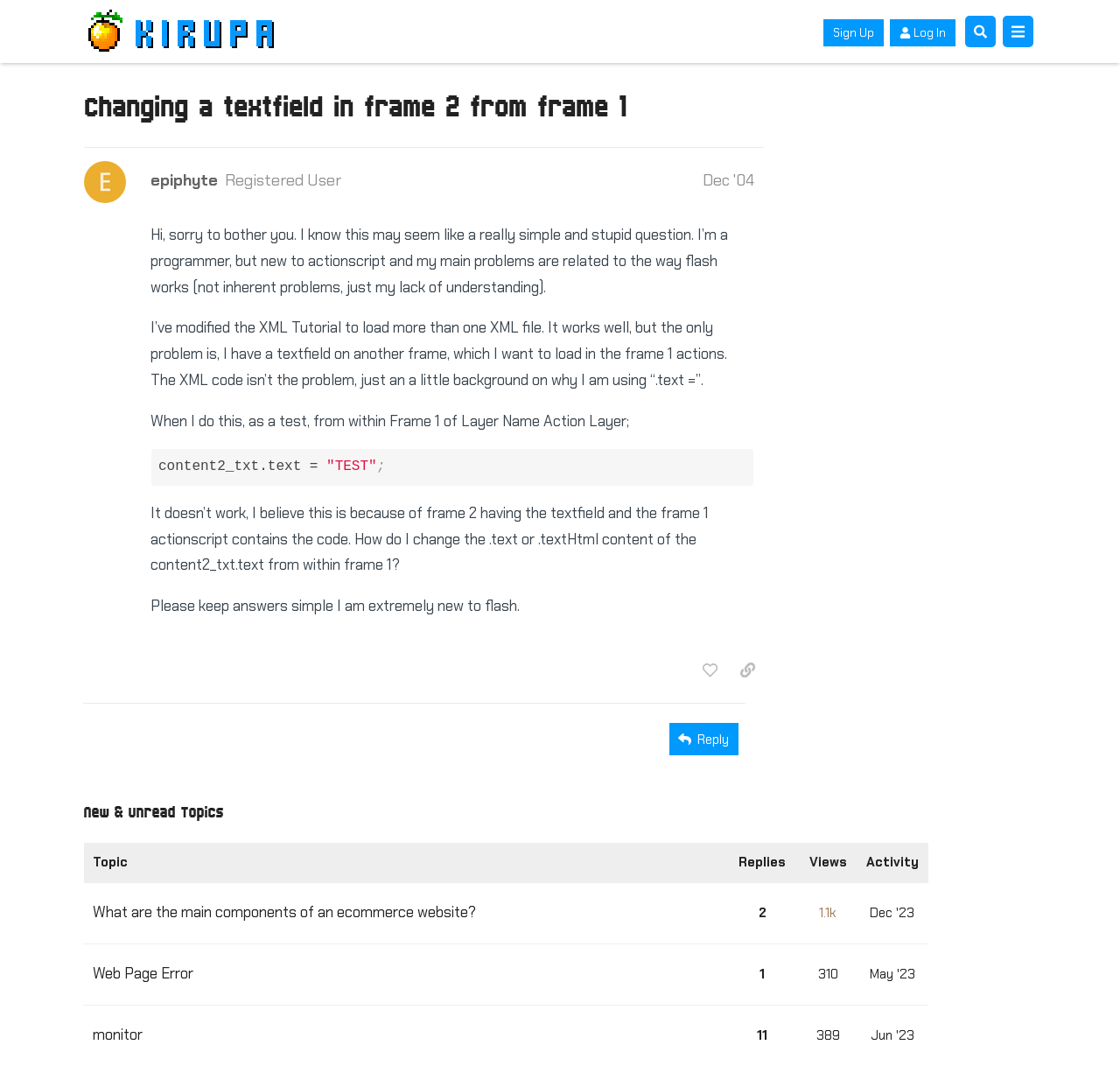Please provide a brief answer to the following inquiry using a single word or phrase:
What is the username of the user who posted the question?

epiphyte